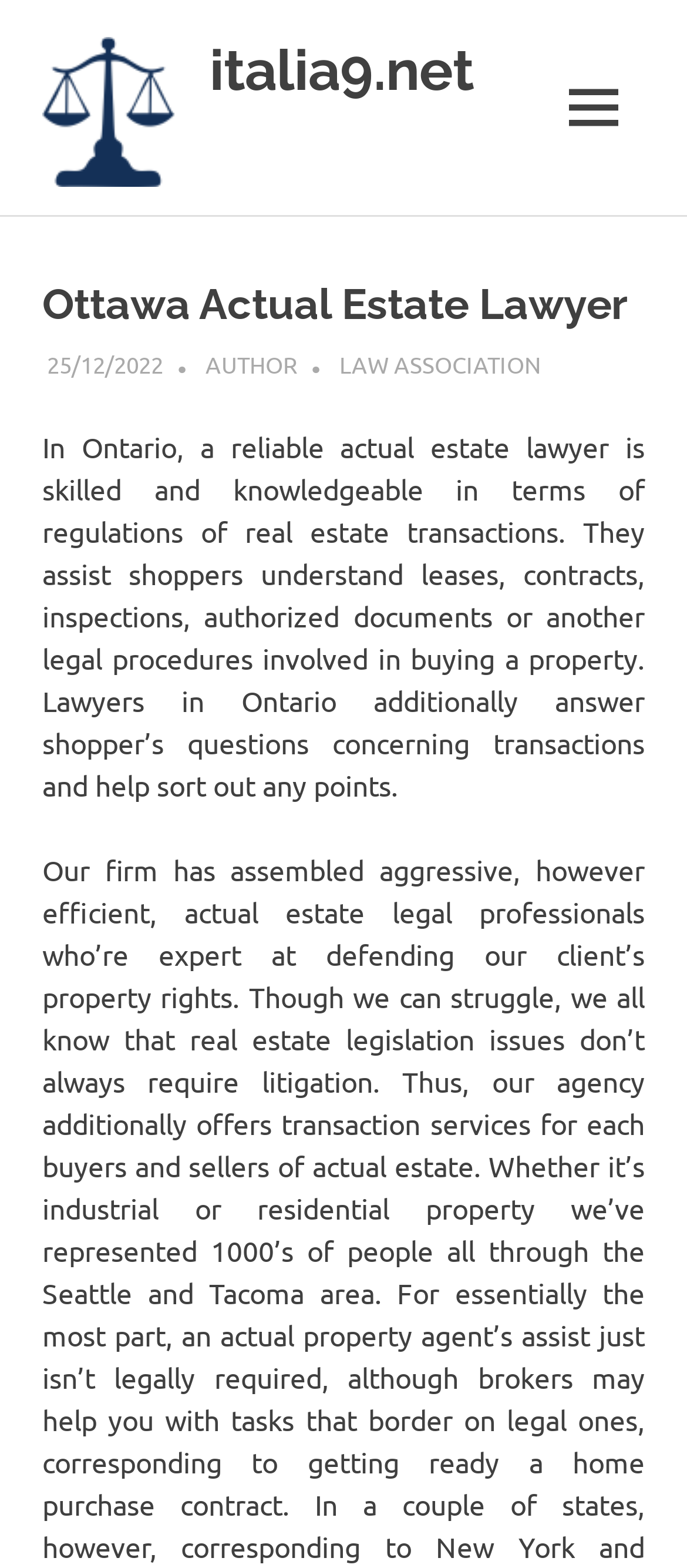Use the details in the image to answer the question thoroughly: 
What is the profession mentioned on the webpage?

The webpage specifically mentions a real estate lawyer, indicating that the profession being referred to is a lawyer who specializes in real estate transactions.